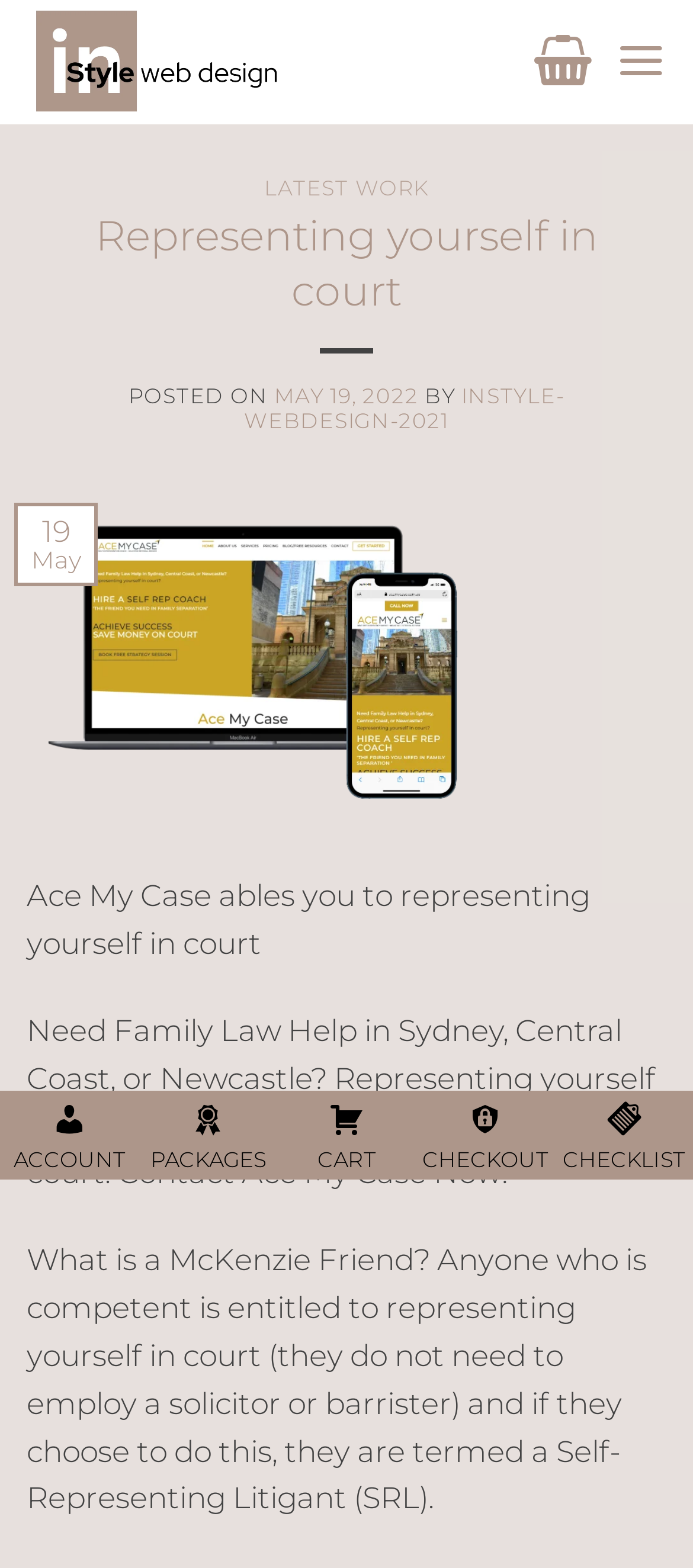Kindly determine the bounding box coordinates for the area that needs to be clicked to execute this instruction: "enter email".

None